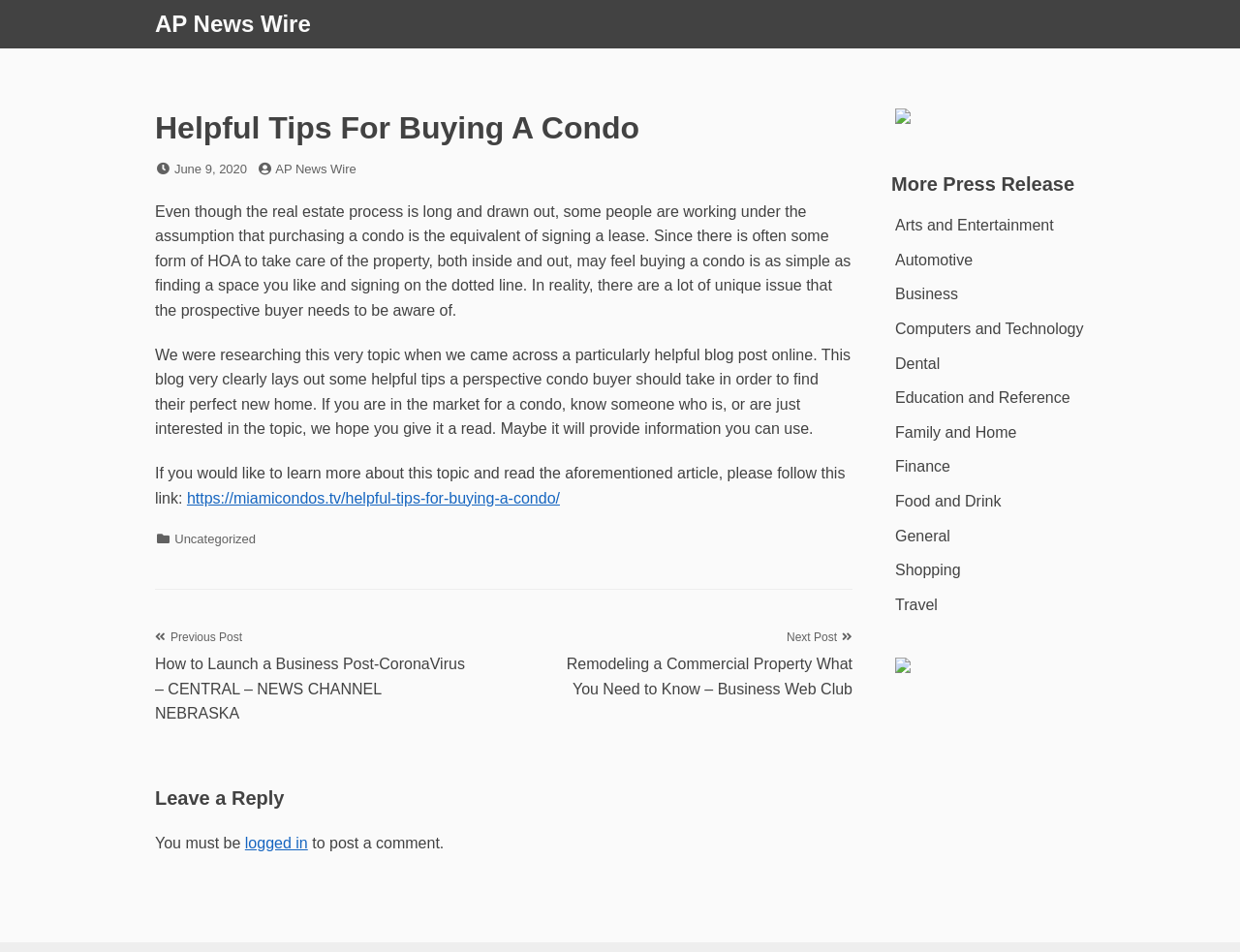Please determine the bounding box coordinates of the area that needs to be clicked to complete this task: 'Explore more press releases in the Arts and Entertainment category'. The coordinates must be four float numbers between 0 and 1, formatted as [left, top, right, bottom].

[0.722, 0.228, 0.85, 0.245]